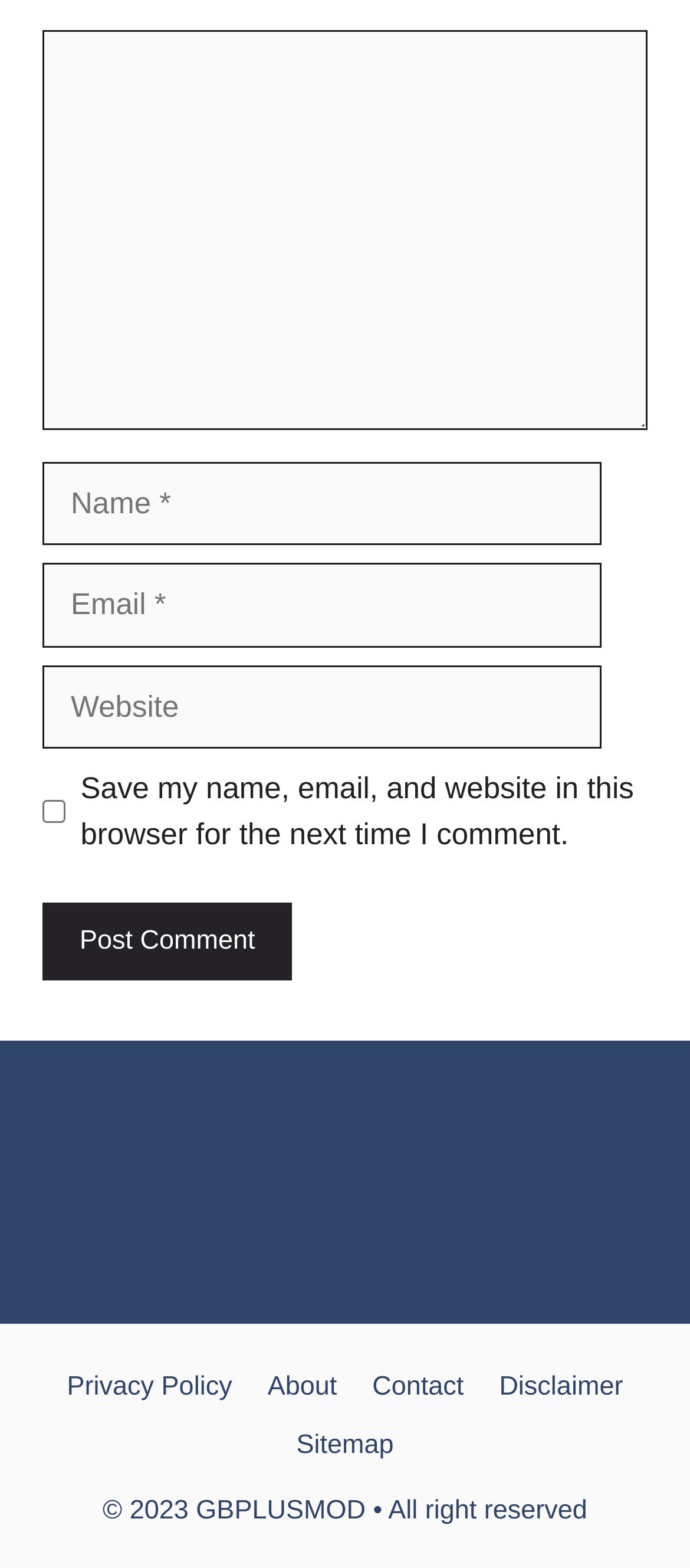Please determine the bounding box coordinates for the element that should be clicked to follow these instructions: "Type your name".

[0.062, 0.295, 0.872, 0.348]